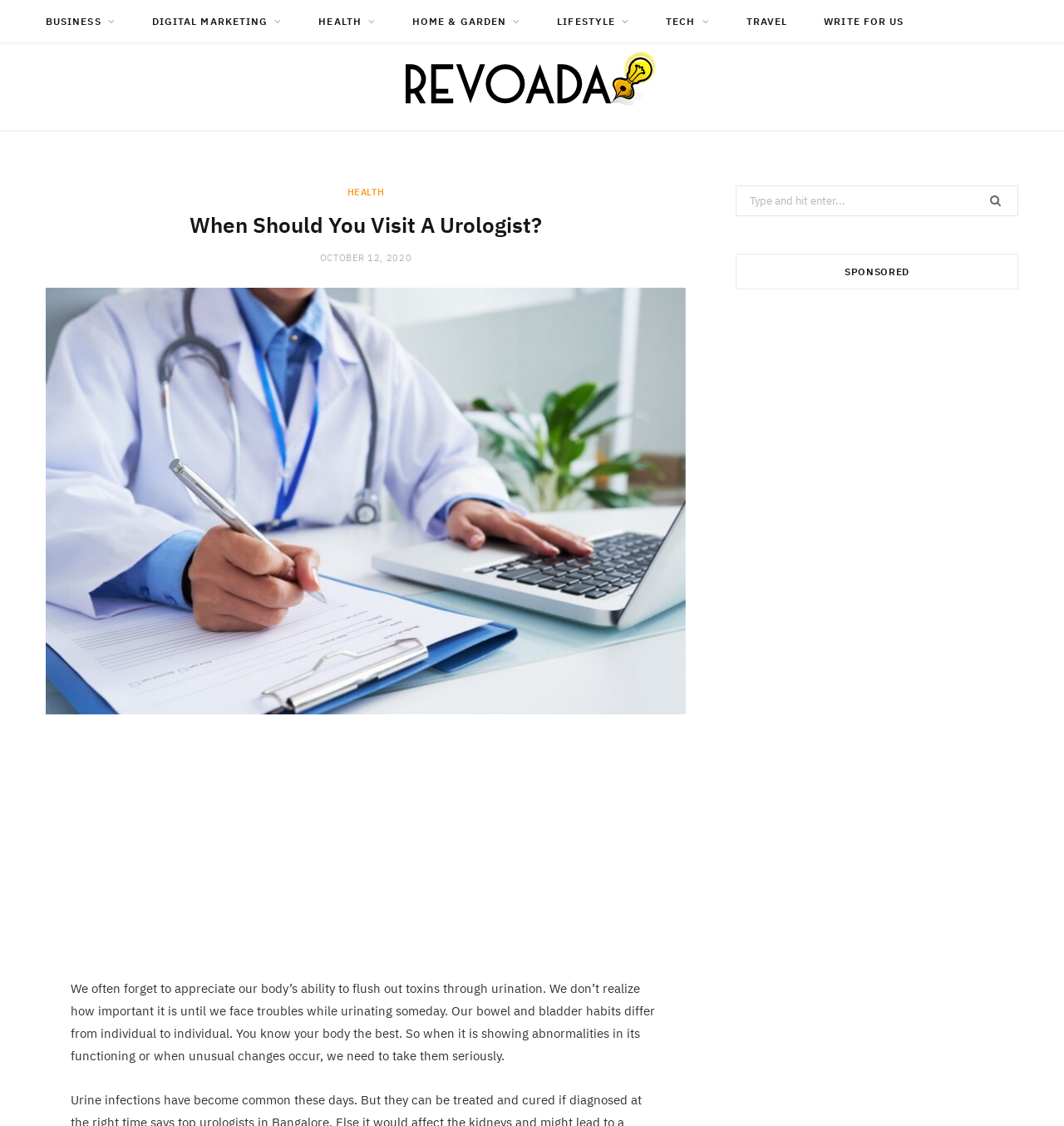What is the purpose of the button with a magnifying glass icon?
Using the image as a reference, answer the question with a short word or phrase.

Search